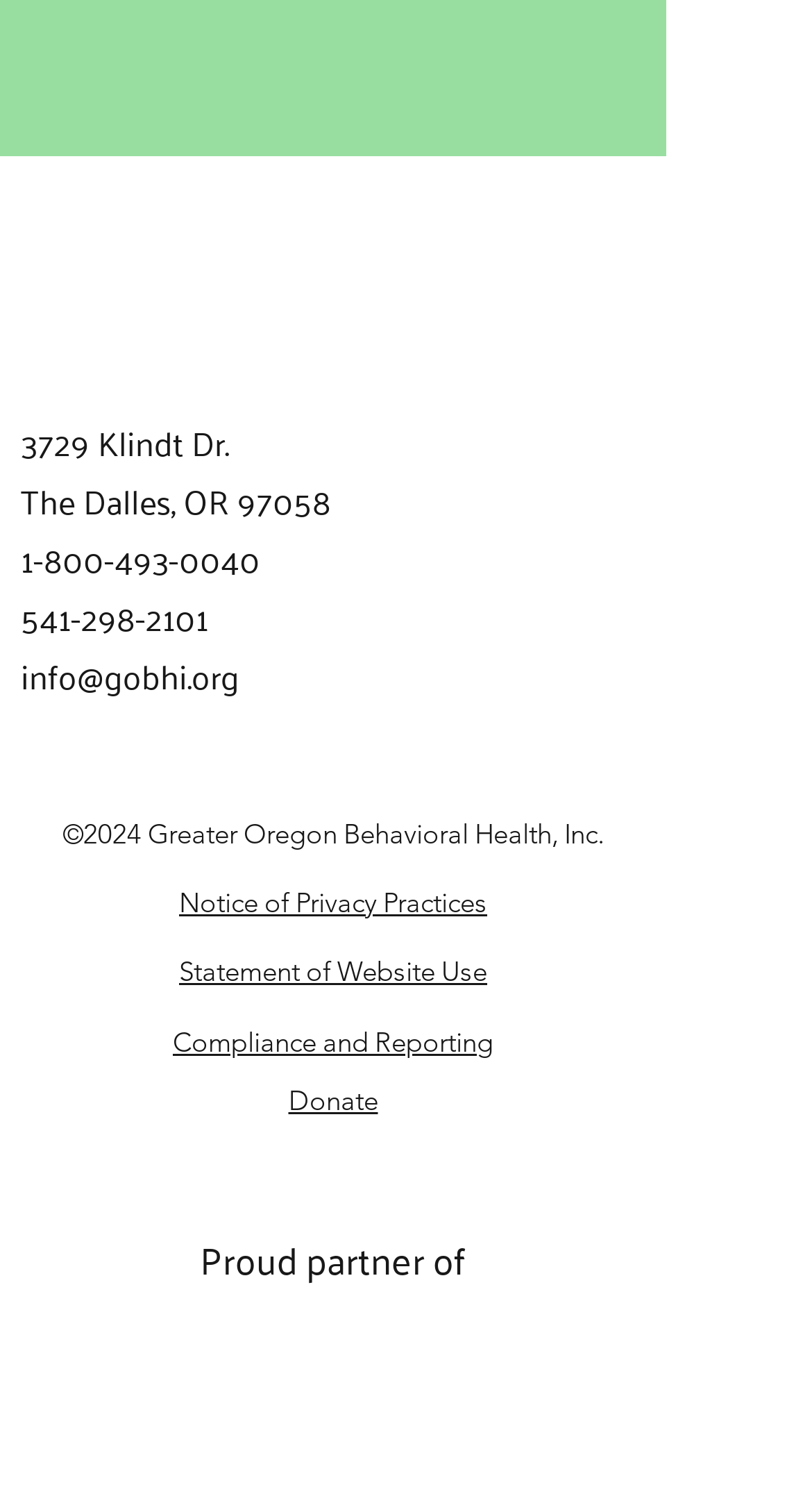Locate the UI element that matches the description aria-label="Facebook" in the webpage screenshot. Return the bounding box coordinates in the format (top-left x, top-left y, bottom-right x, bottom-right y), with values ranging from 0 to 1.

[0.426, 0.479, 0.477, 0.506]